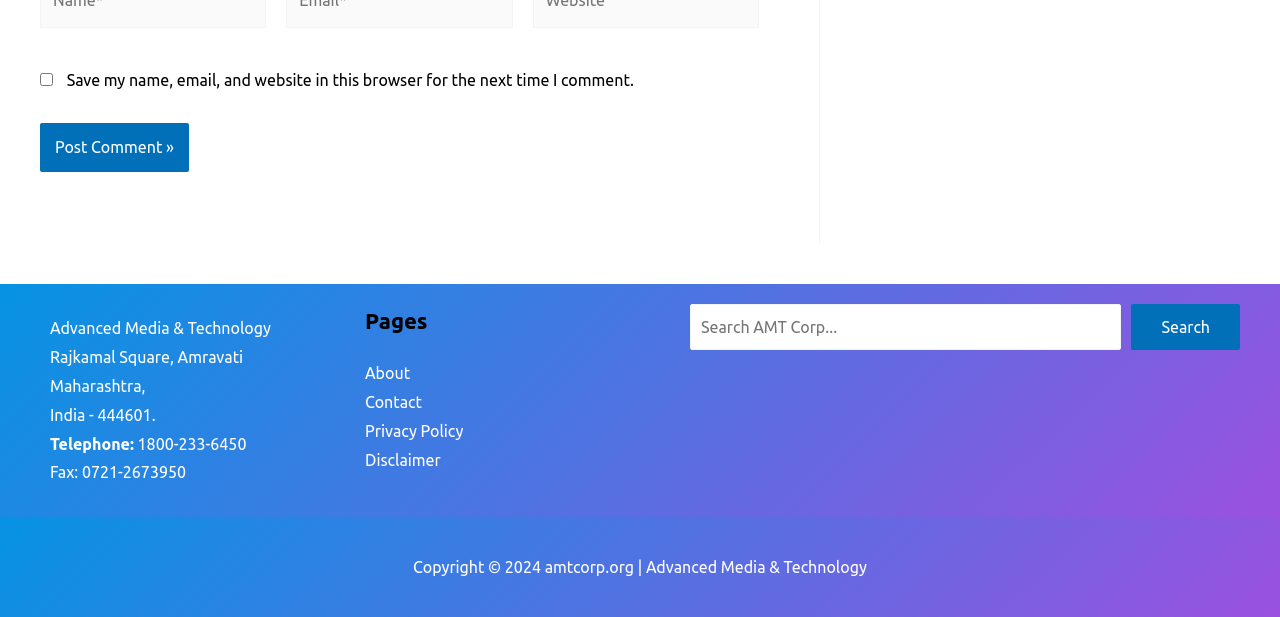Predict the bounding box for the UI component with the following description: "name="submit" value="Post Comment »"".

[0.031, 0.199, 0.148, 0.279]